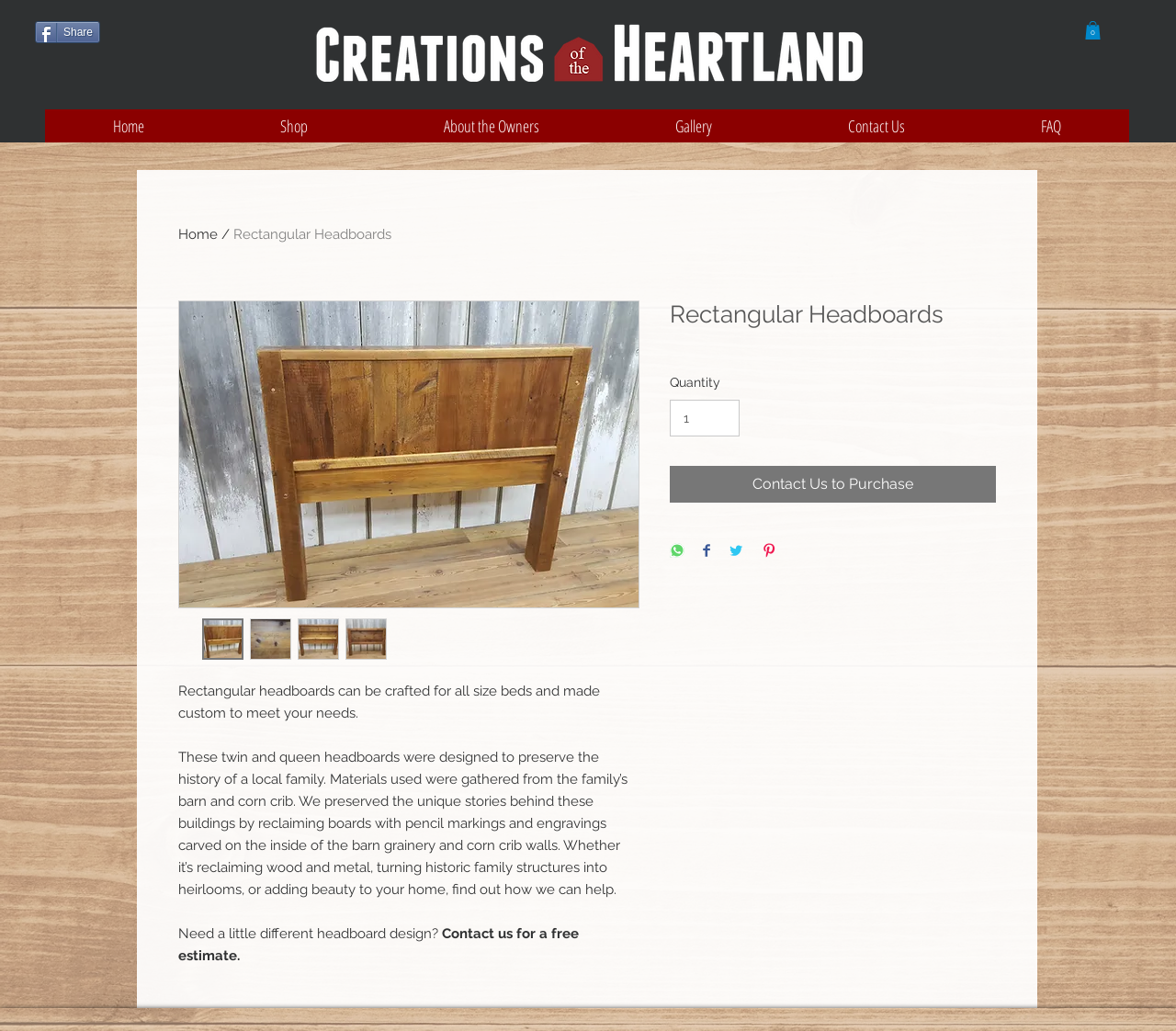What type of headboards are featured on this page?
Give a one-word or short-phrase answer derived from the screenshot.

Rectangular headboards